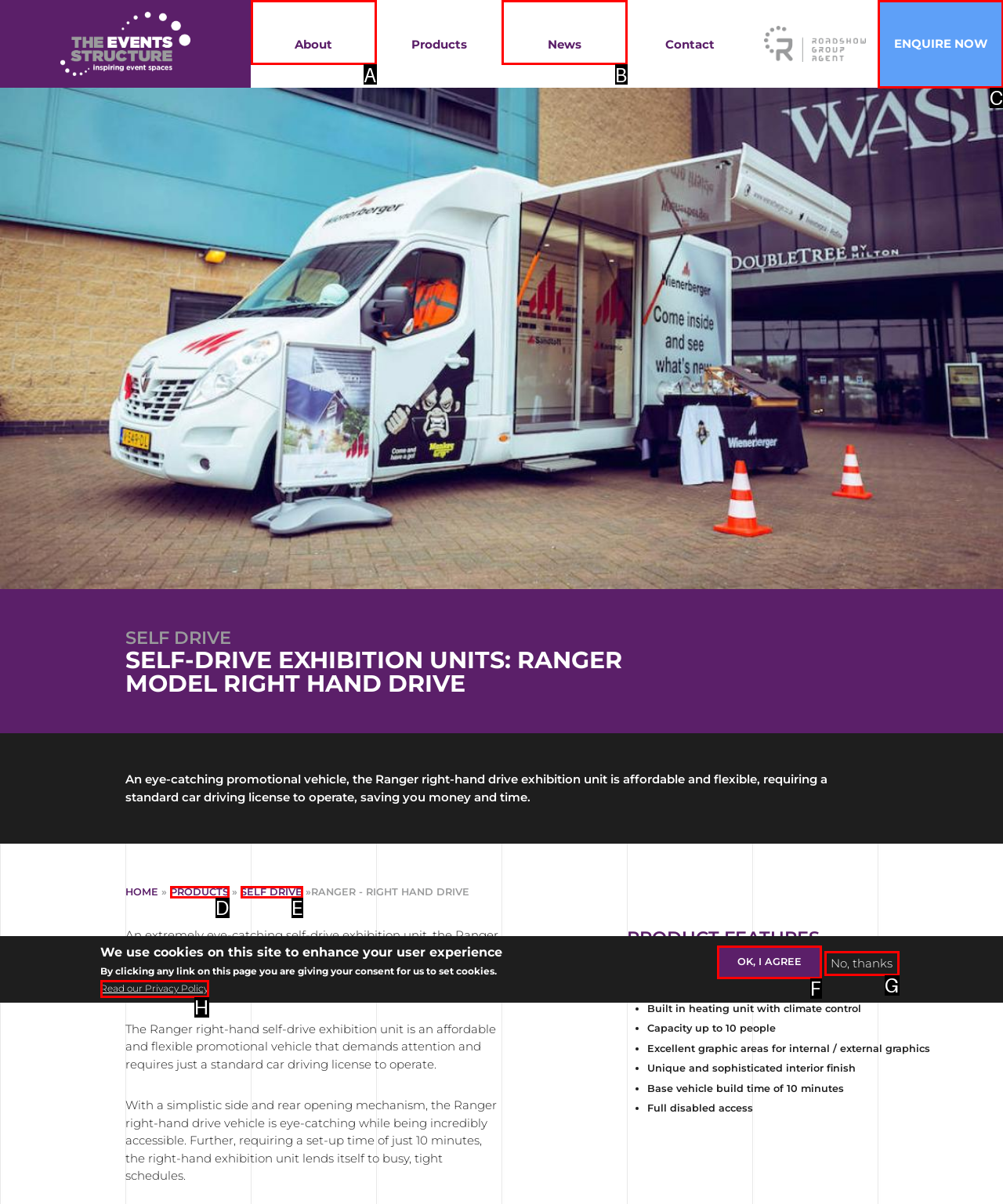Provide the letter of the HTML element that you need to click on to perform the task: Read the 'News' page.
Answer with the letter corresponding to the correct option.

B